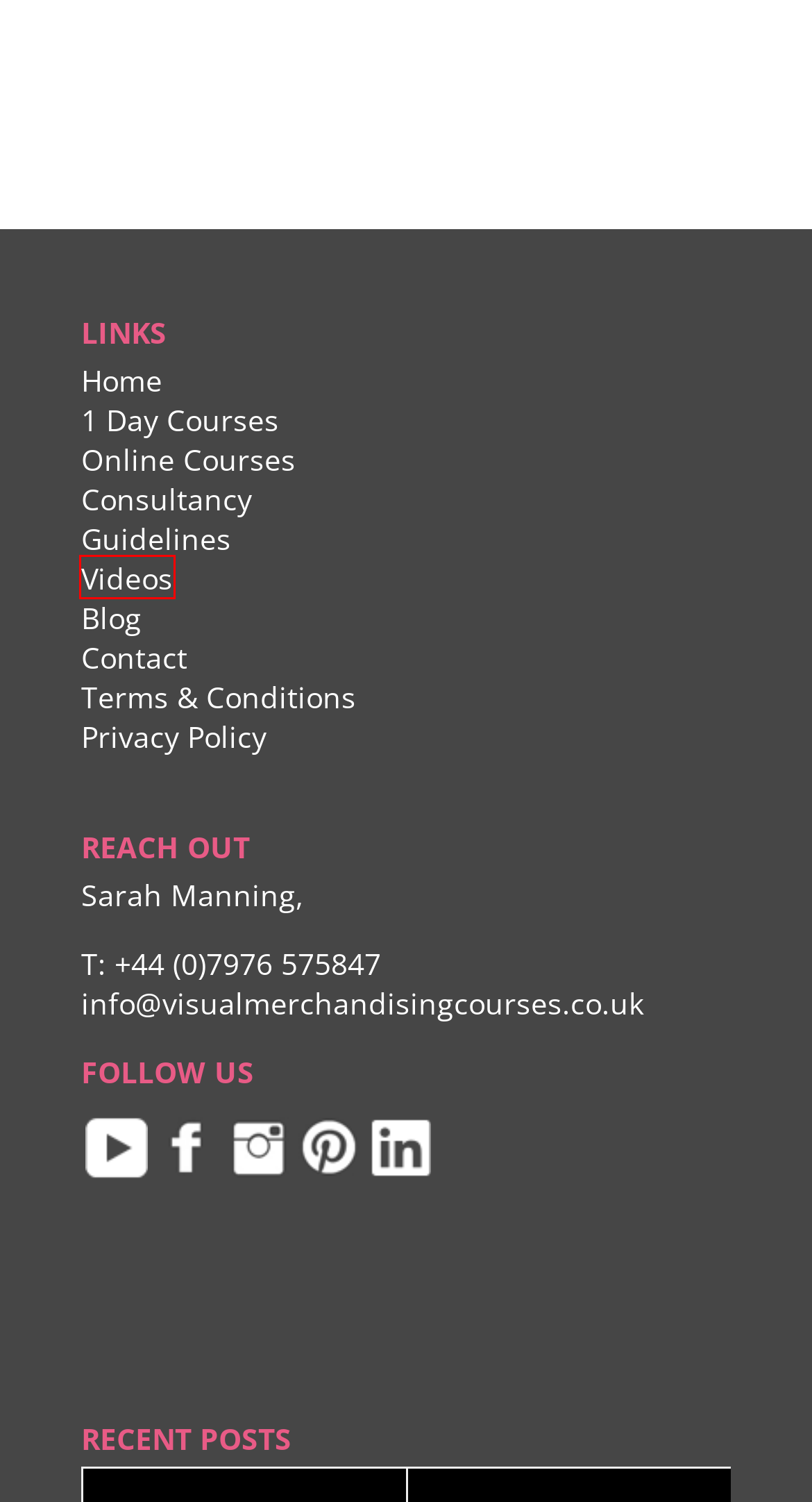You are given a screenshot of a webpage within which there is a red rectangle bounding box. Please choose the best webpage description that matches the new webpage after clicking the selected element in the bounding box. Here are the options:
A. Blog - Visual Merchandising Courses
B. Visual Merchandising Courses - In person courses
C. Visual Merchandising Courses | Scheduling and Booking Website
D. Home - Visual Merchandising Courses
E. Online Visual Merchandising Courses Visual Merchandising Courses -
F. FAQs - Visual Merchandising Courses
G. Contact - Visual Merchandising Courses
H. Videos - Visual Merchandising Courses

H